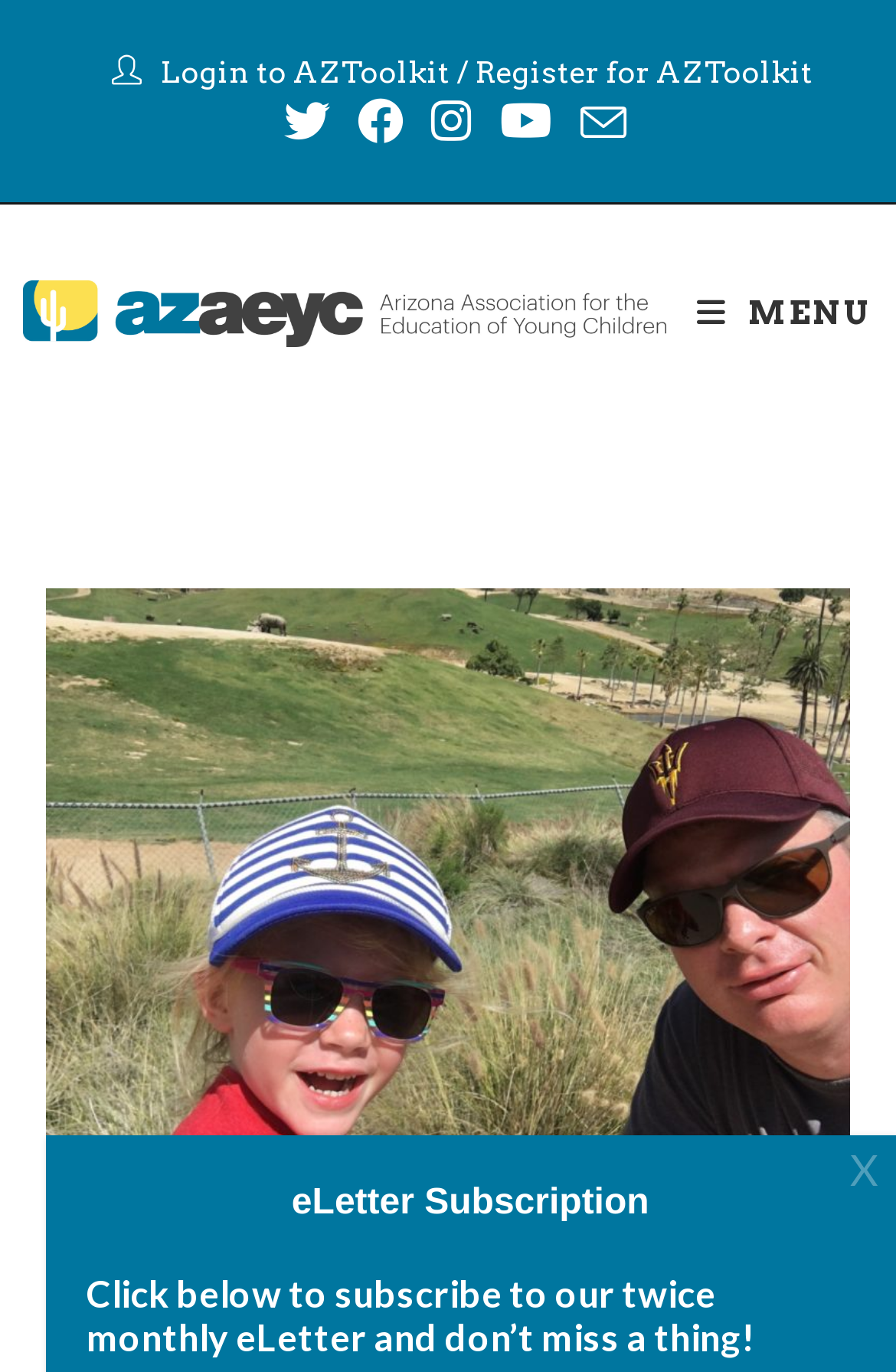Show the bounding box coordinates for the HTML element described as: "Menu Close".

[0.778, 0.175, 0.974, 0.282]